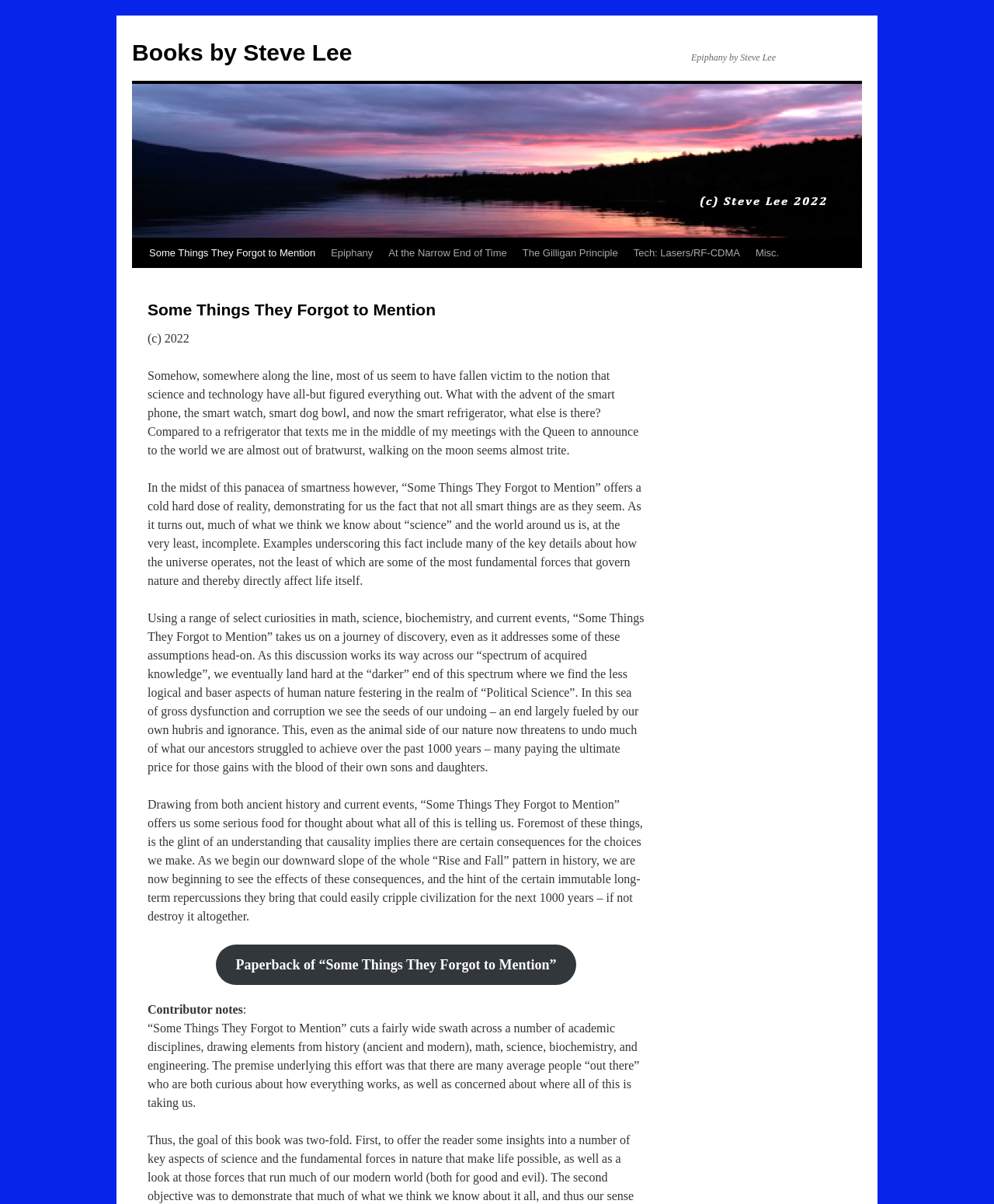Please specify the bounding box coordinates of the clickable region to carry out the following instruction: "Click on the link to Epiphany". The coordinates should be four float numbers between 0 and 1, in the format [left, top, right, bottom].

[0.695, 0.043, 0.78, 0.052]